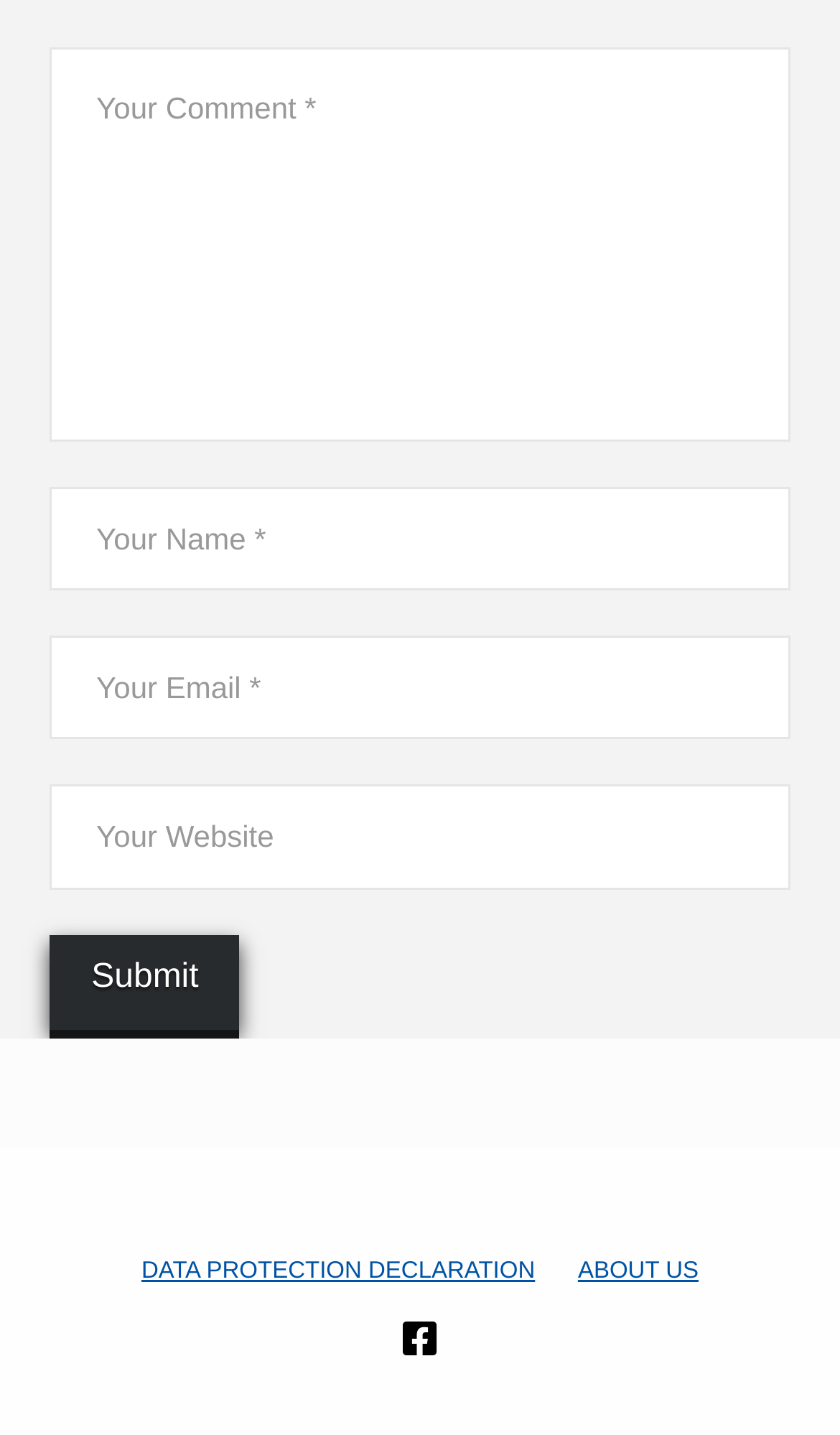Locate the bounding box coordinates of the element to click to perform the following action: 'Click on the 'About' link'. The coordinates should be given as four float values between 0 and 1, in the form of [left, top, right, bottom].

None